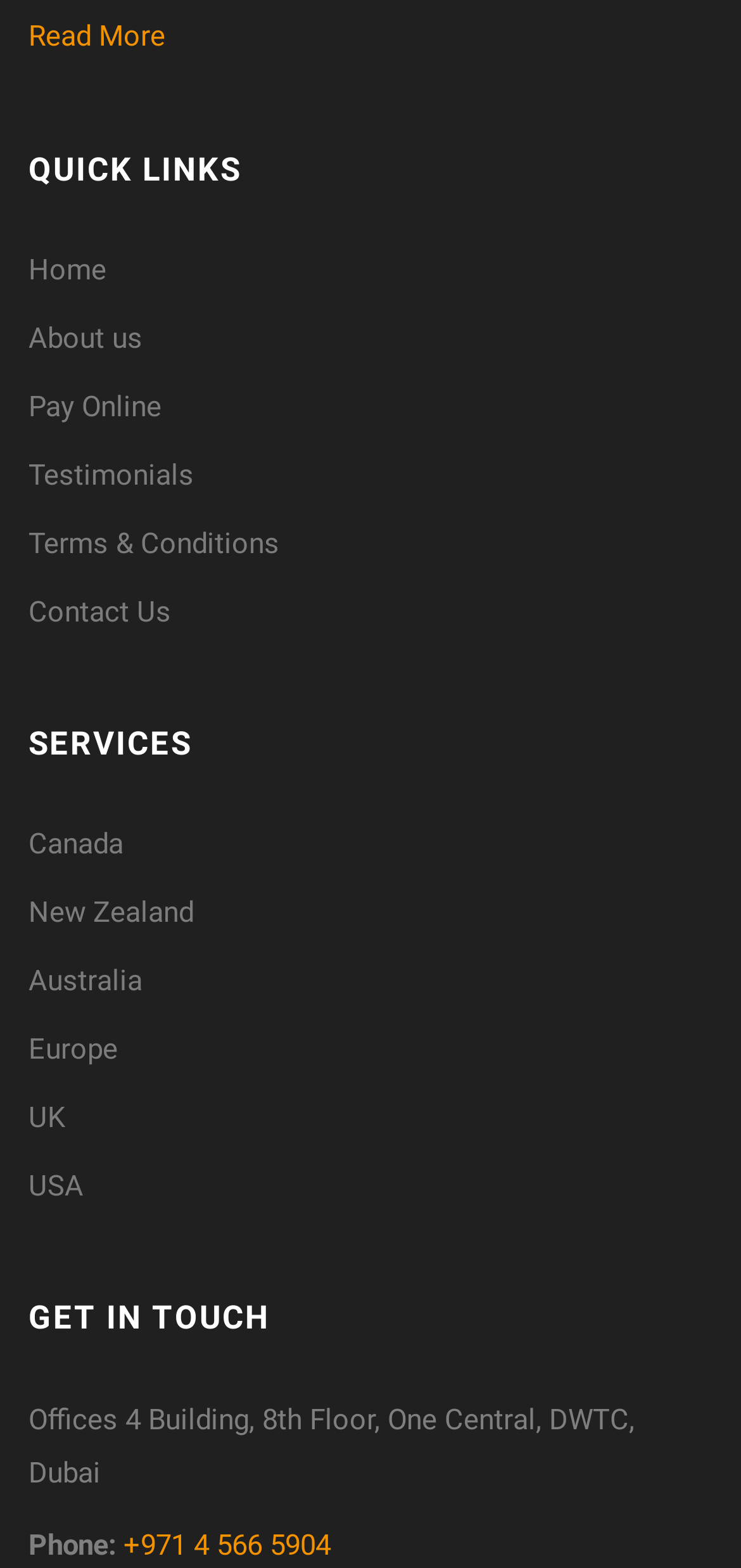Specify the bounding box coordinates for the region that must be clicked to perform the given instruction: "Contact Us".

[0.038, 0.38, 0.231, 0.401]